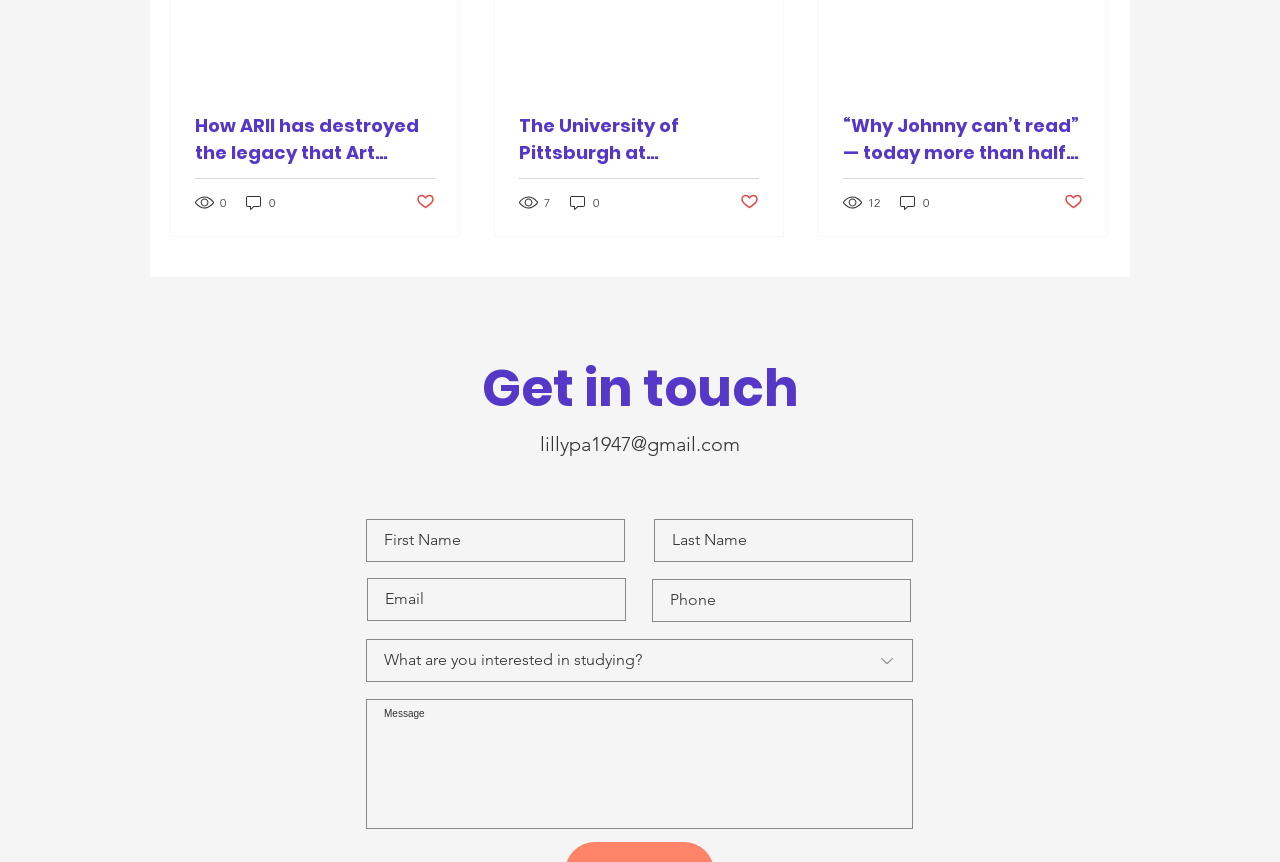Please identify the bounding box coordinates of the area that needs to be clicked to follow this instruction: "View the post with 7 views".

[0.405, 0.224, 0.431, 0.246]